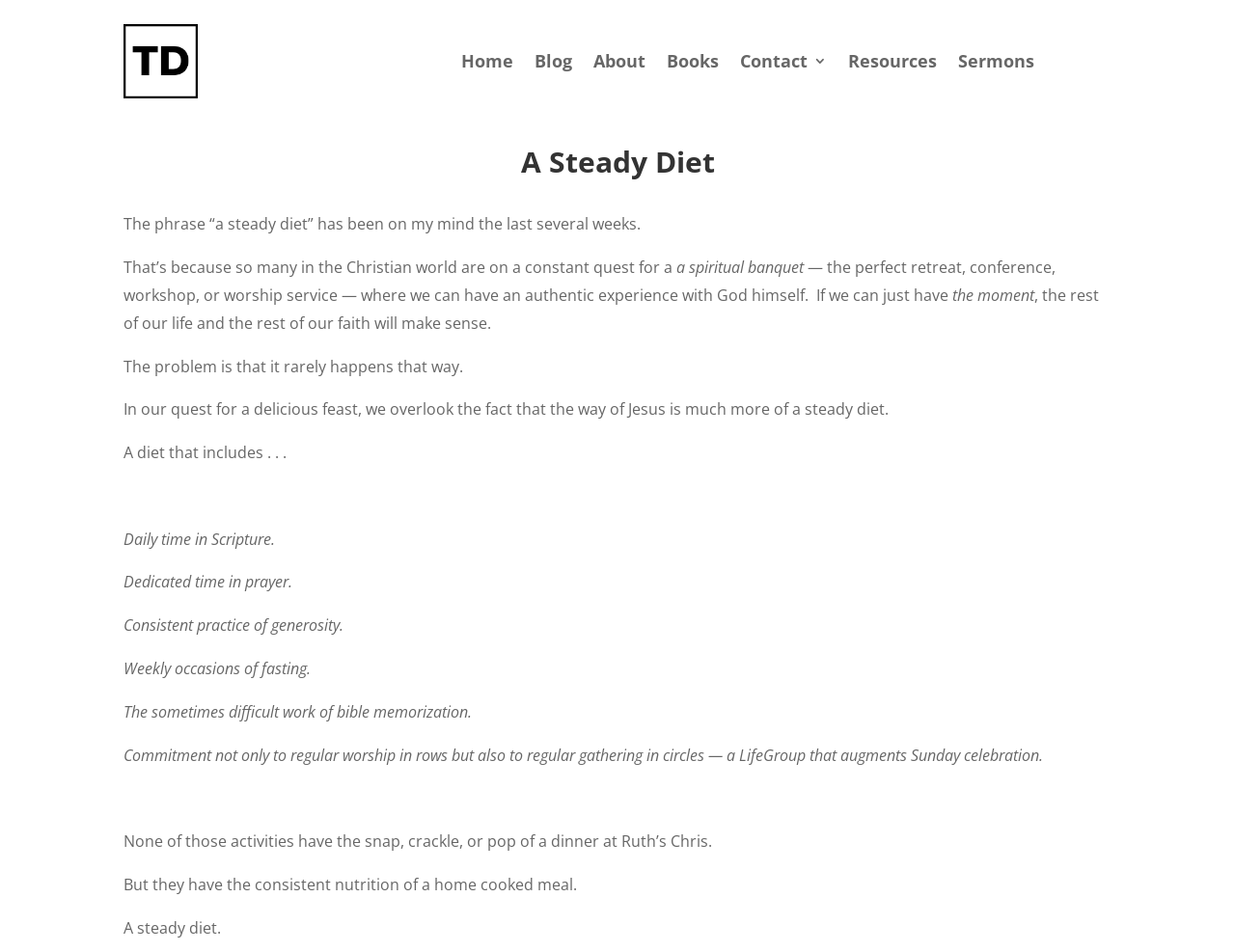Provide a short answer to the following question with just one word or phrase: What is the author's view on spiritual retreats?

They are not enough